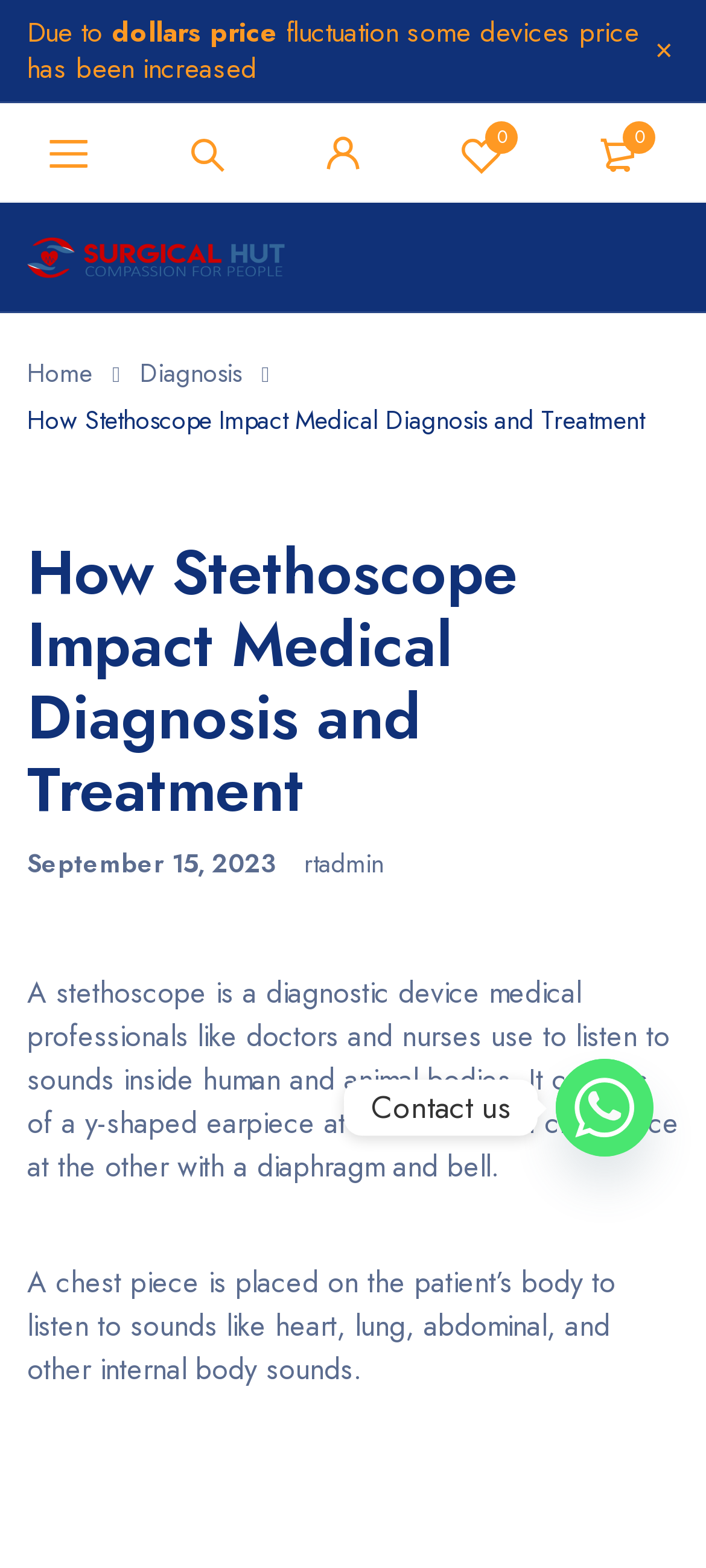What is the purpose of the earpiece?
Answer the question with a single word or phrase, referring to the image.

listen to sounds